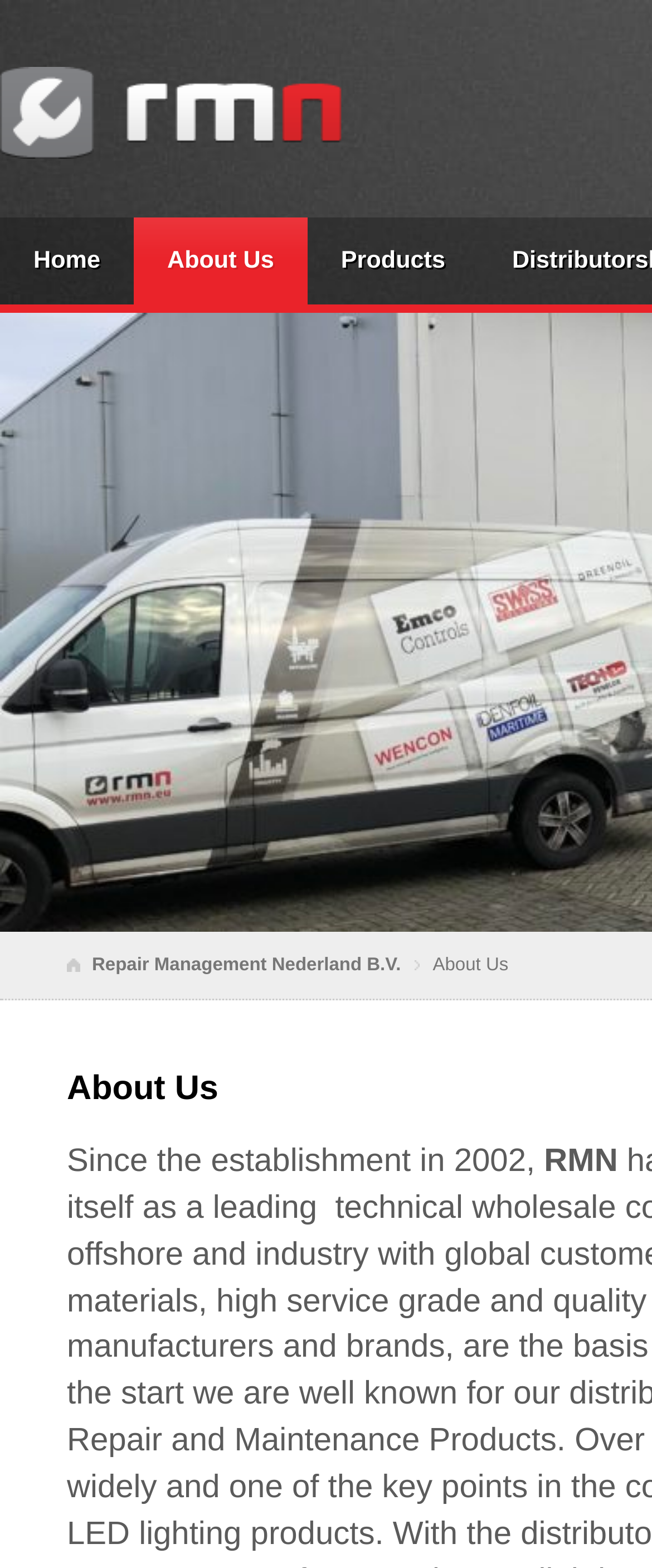Analyze the image and answer the question with as much detail as possible: 
How many main navigation links are there?

I counted the main navigation links at the top of the webpage and found four links: 'Home', 'About Us', 'Products', and another 'Repair Management Nederland B.V.' link.